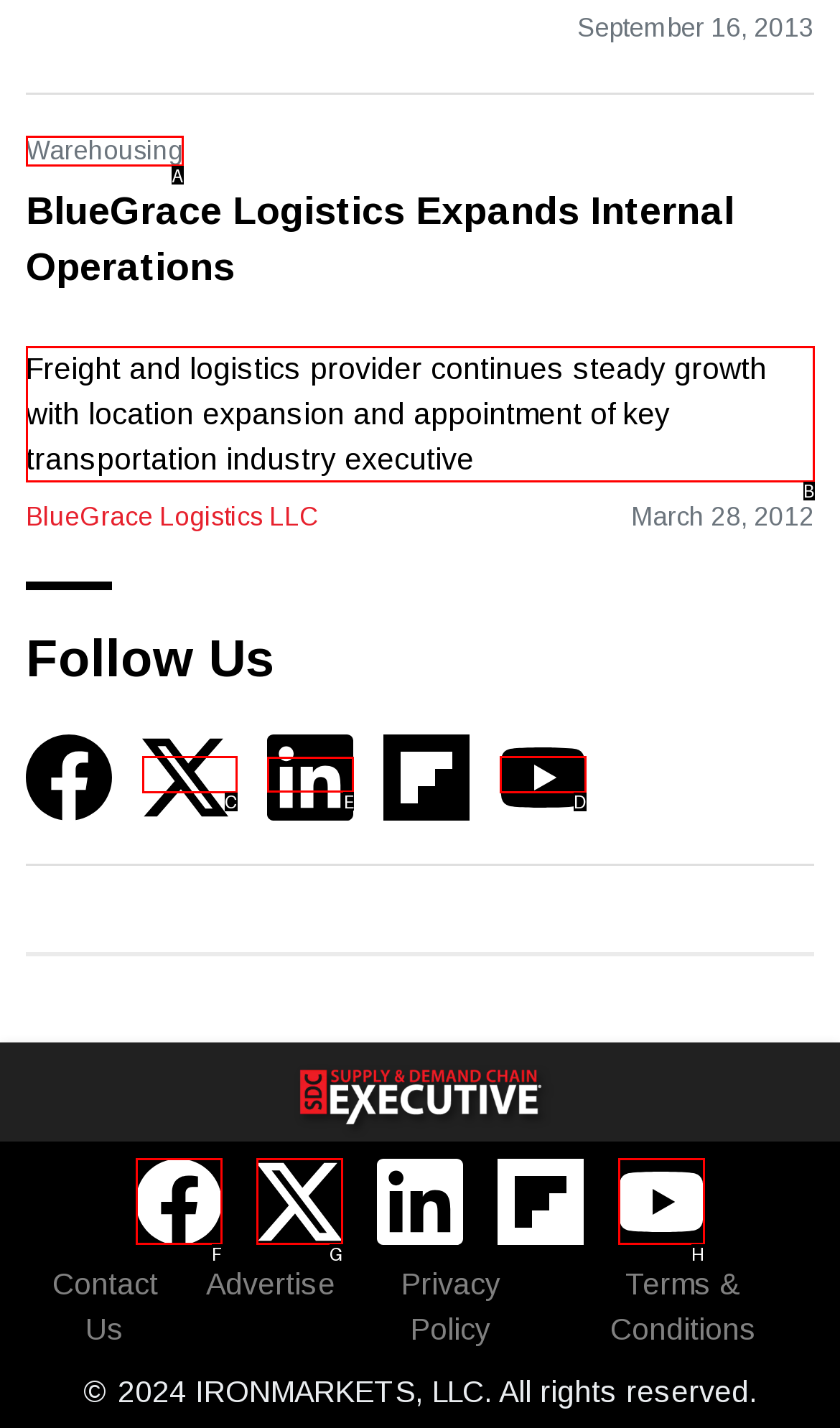Indicate the UI element to click to perform the task: Follow BlueGrace Logistics LLC on LinkedIn. Reply with the letter corresponding to the chosen element.

E